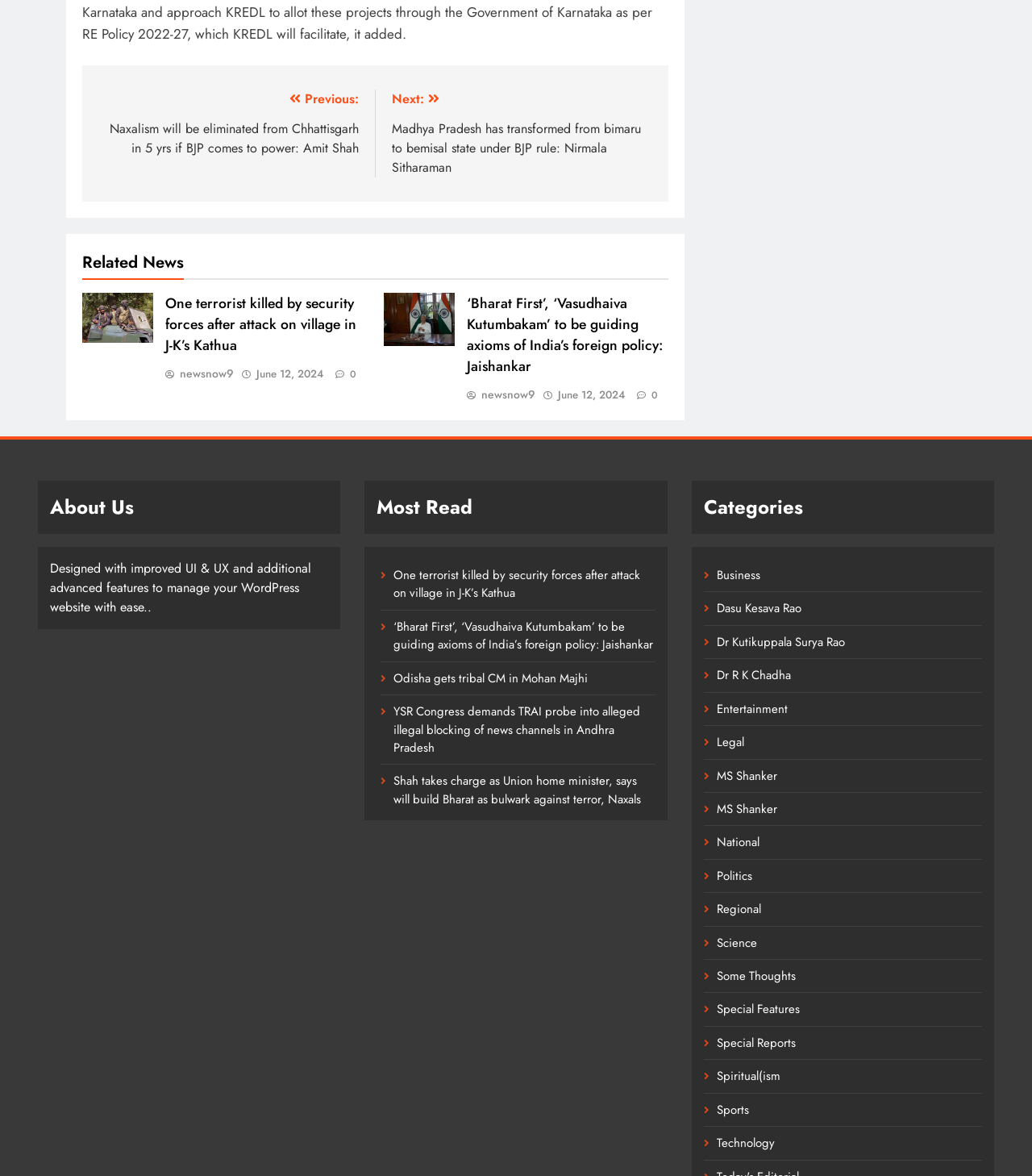Answer the question with a brief word or phrase:
What is the title of the previous post?

Naxalism will be eliminated from Chhattisgarh in 5 yrs if BJP comes to power: Amit Shah